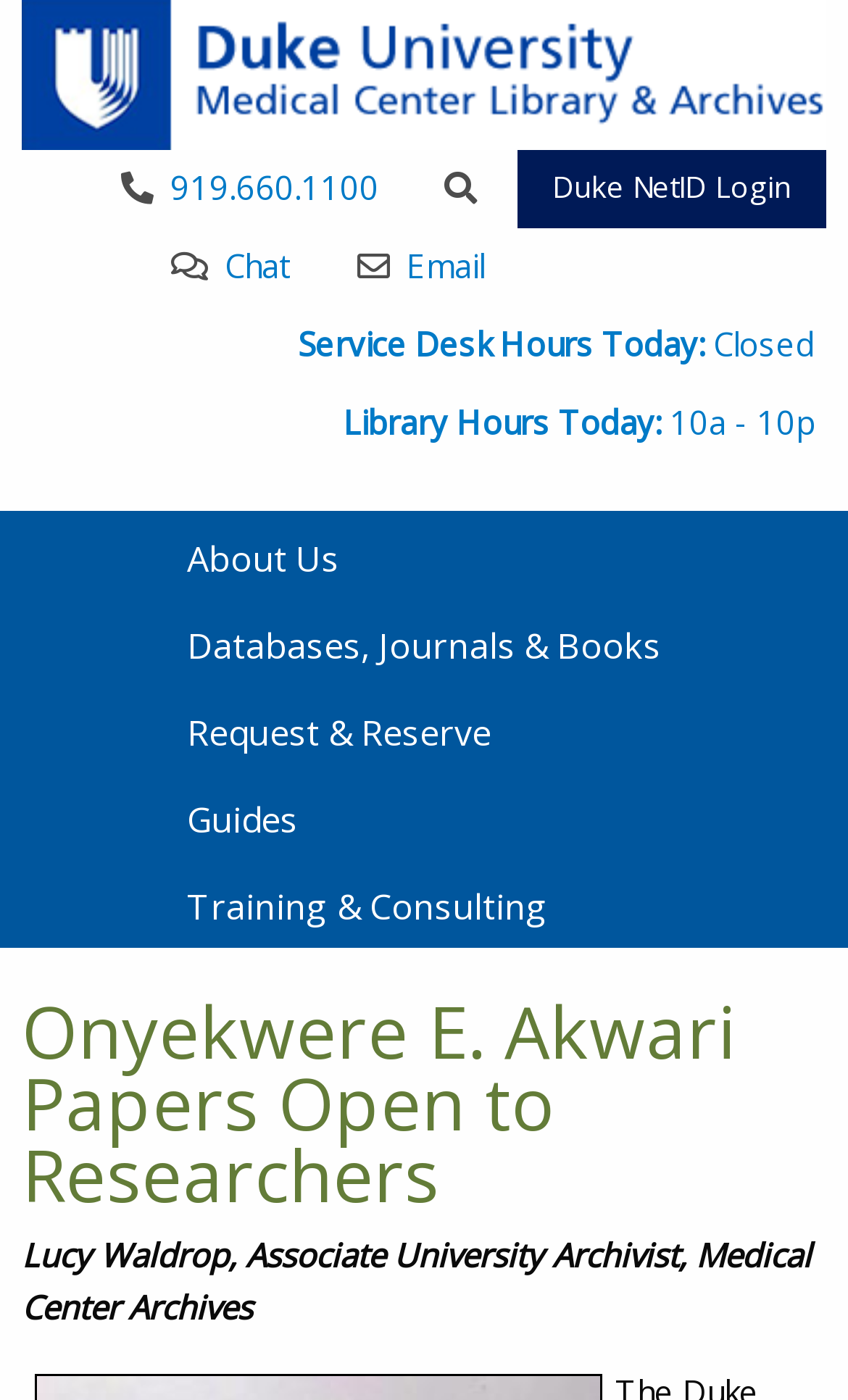Construct a comprehensive description capturing every detail on the webpage.

The webpage is about the Onyekwere E. Akwari Papers, which are now open to researchers at the Duke University Medical Center Library. 

At the top left corner, there is a "Skip to main content" link. Next to it, on the top right, is a "Home" link accompanied by a "Home" image. 

Below the "Home" link, there are several links and icons, including "Duke NetID Login", a search icon, a phone icon with the phone number "919.660.1100", an email icon, and a chat icon. 

To the right of these links, there are two links displaying the hours of the Service Desk and the Library, respectively. 

Below these links, there is a main navigation menu with five links: "About Us", "Databases, Journals & Books", "Request & Reserve", "Guides", and "Training & Consulting". 

The main content of the webpage starts with a heading announcing that the Onyekwere E. Akwari Papers are open to researchers. Below this heading, there is a paragraph of text attributed to Lucy Waldrop, Associate University Archivist, Medical Center Archives.